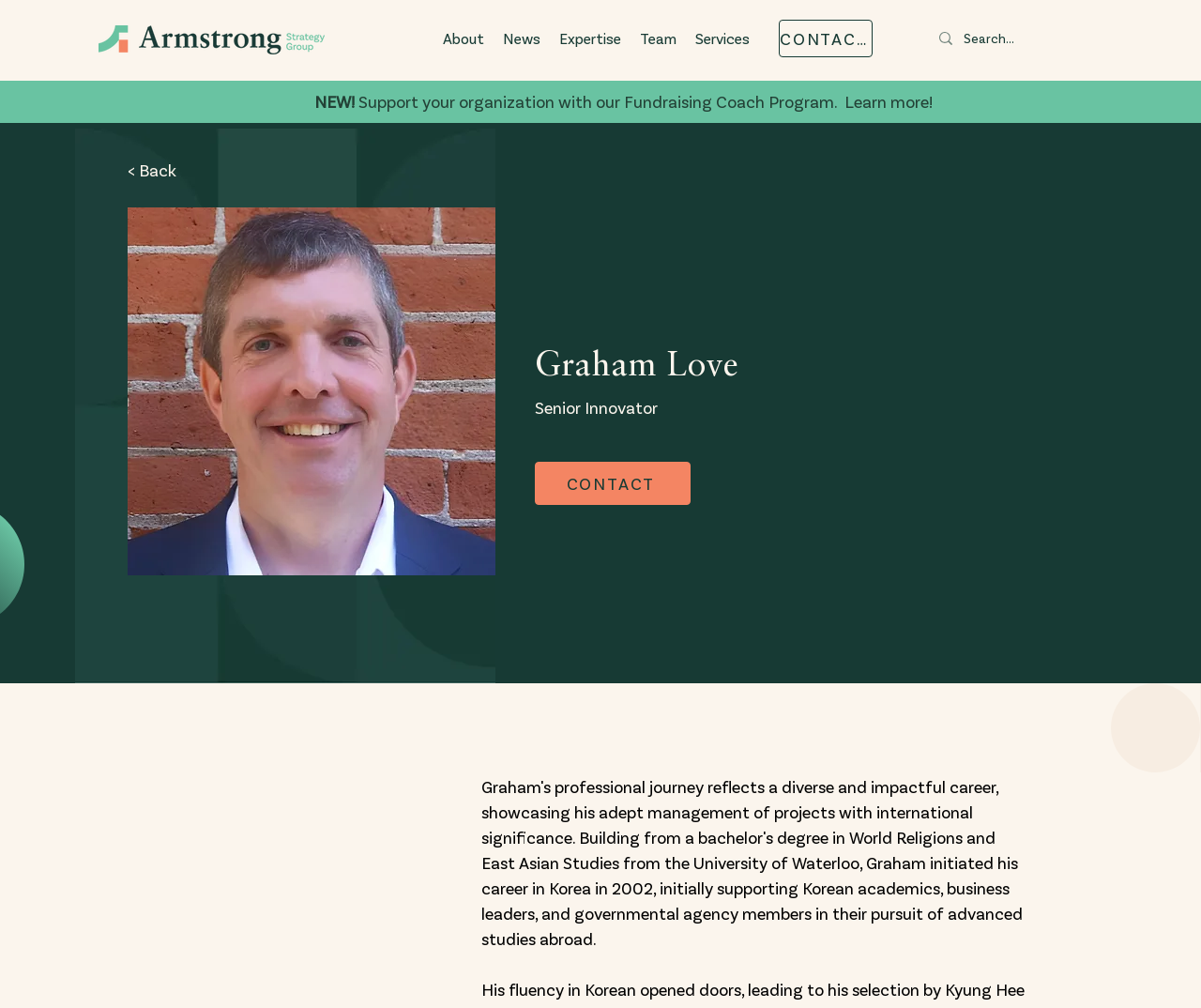What is the name of the person on the webpage?
Refer to the image and provide a one-word or short phrase answer.

Graham Love